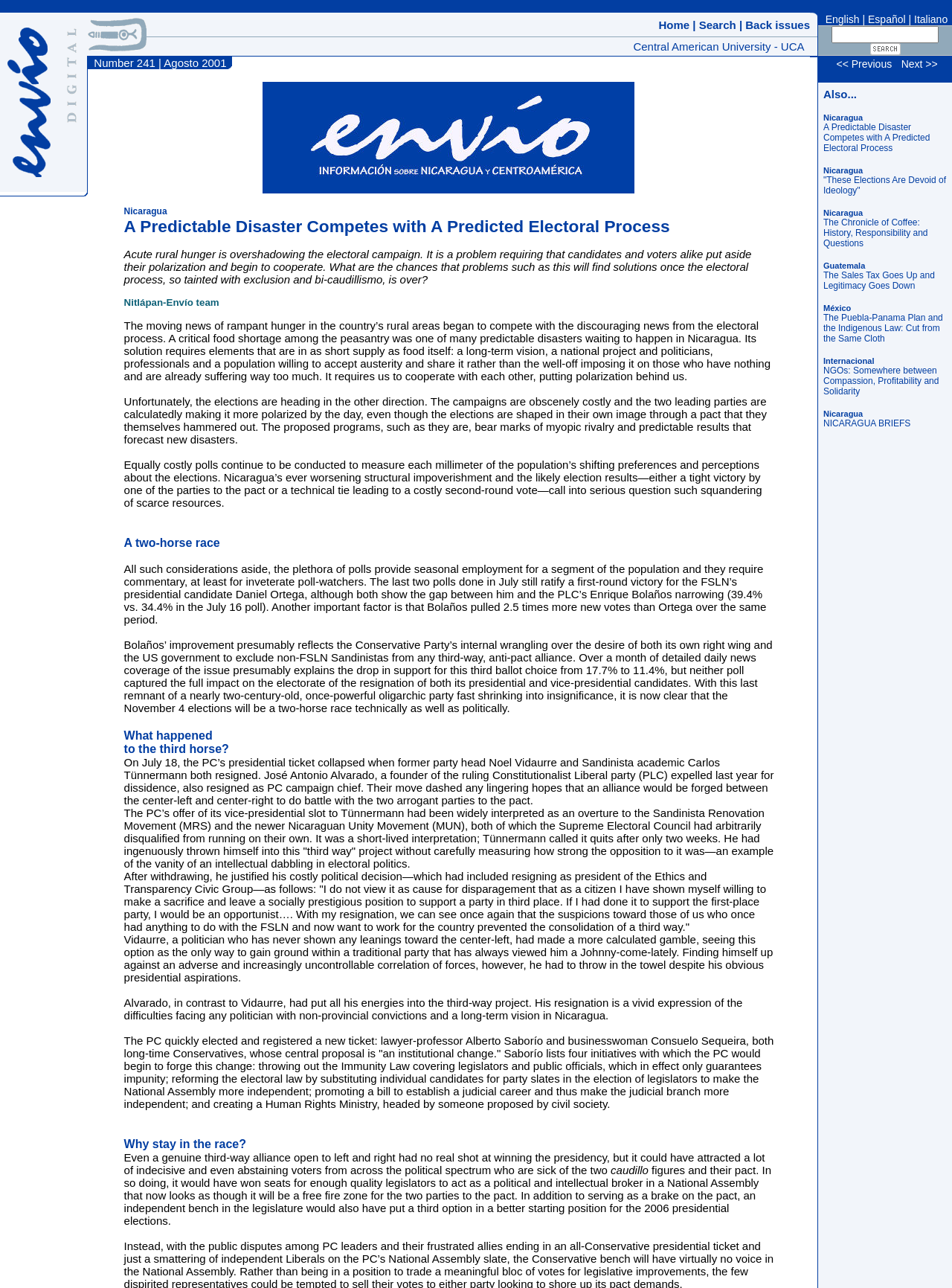Identify the bounding box coordinates of the section that should be clicked to achieve the task described: "Click on the 'Digital' image".

[0.07, 0.021, 0.081, 0.095]